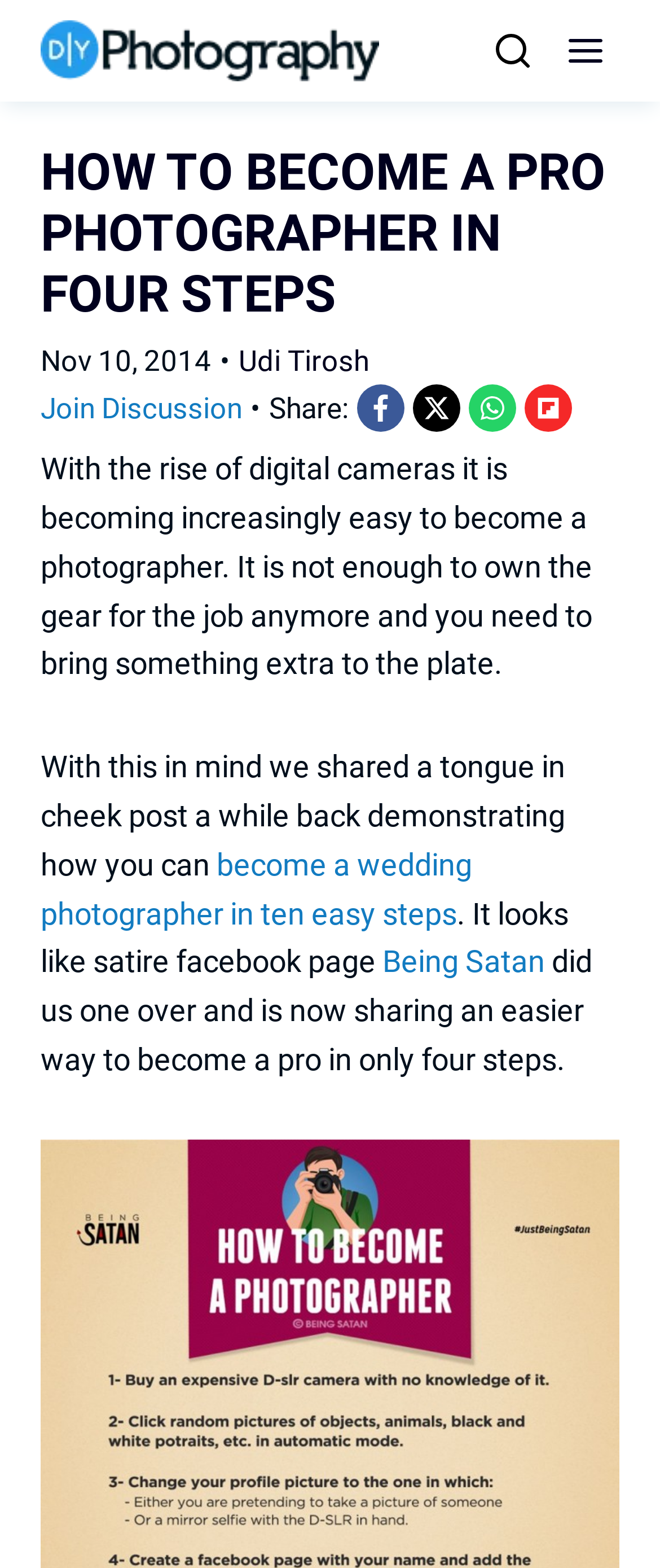Based on the image, provide a detailed response to the question:
What is the author of the article?

The author of the article is Udi Tirosh, whose name is mentioned as a link below the main heading.